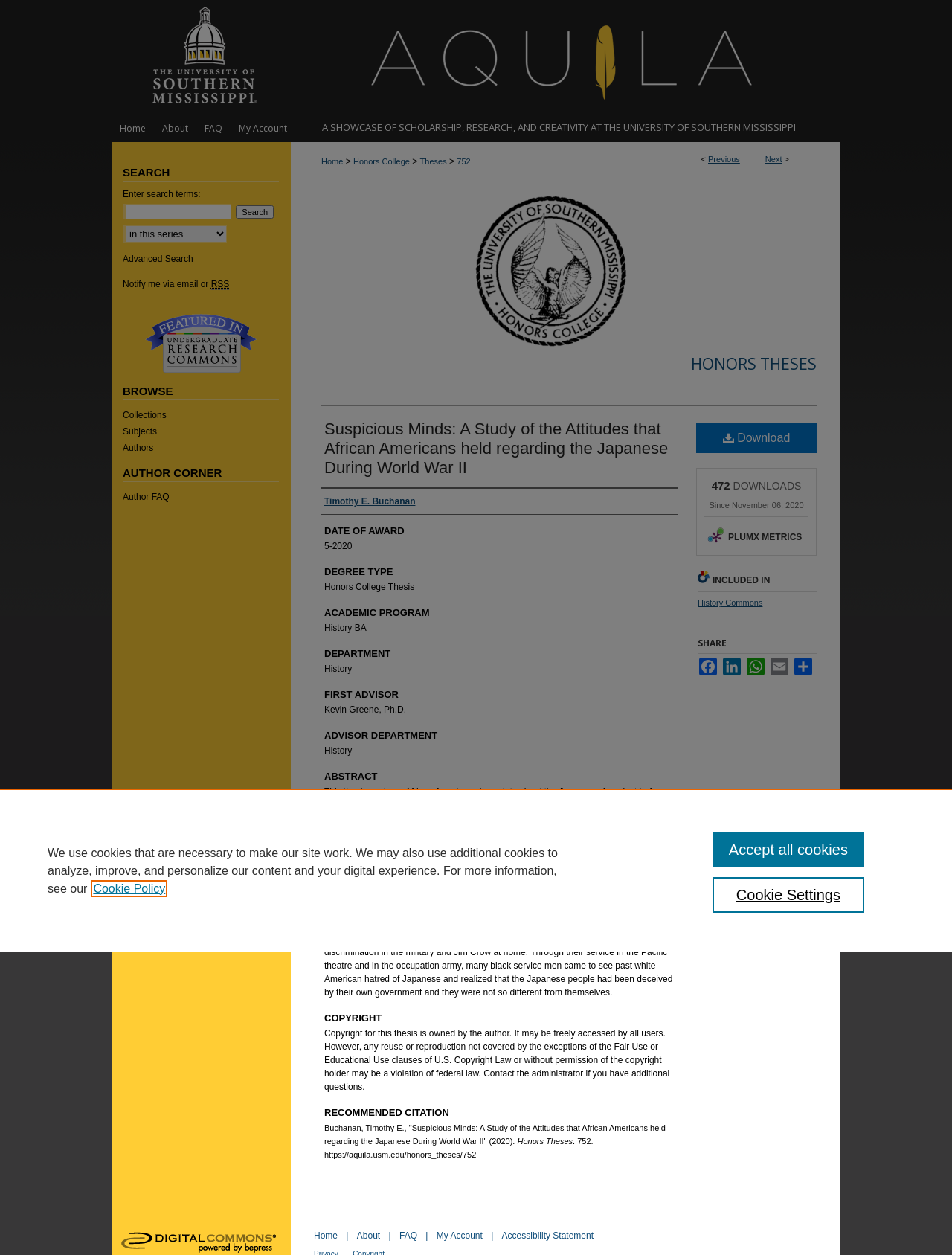Provide a thorough description of the webpage's content and layout.

This webpage is a thesis presentation titled "Suspicious Minds: A Study of the Attitudes that African Americans held regarding the Japanese During World War II" by Timothy E. Buchanan. At the top of the page, there is a menu link and a navigation bar with links to "Home", "About", "FAQ", and "My Account". Below this, there is a showcase of scholarship, research, and creativity at the University of Southern Mississippi.

The main content of the page is divided into sections, starting with a heading "HONORS THESES" followed by a link to the thesis title. The author's name, date of award, degree type, academic program, department, and first advisor are listed below. There is also an abstract section that provides a summary of the thesis, which explores African American viewpoints about the Japanese from just before the bombing of Pearl Harbor to Allied occupation of Japan after the Second World War.

The page also includes a section for copyright information, recommended citation, and a link to download the thesis. Additionally, there are links to "INCLUDED IN" and "SHARE" sections, which provide options to share the thesis on social media platforms.

On the right side of the page, there is a search bar with a label "Enter search terms:" and a button to initiate the search. Below this, there are links to "Advanced Search", "Notify me via email or RSS", and "Undergraduate Research Commons". Further down, there are headings for "BROWSE" and "AUTHOR CORNER" with links to "Collections", "Subjects", "Authors", and other related topics.

There are several images on the page, including the University of Southern Mississippi logo, an image related to the Honors College, and a PlumX metrics icon. Overall, the page is well-organized and easy to navigate, with clear headings and concise text.